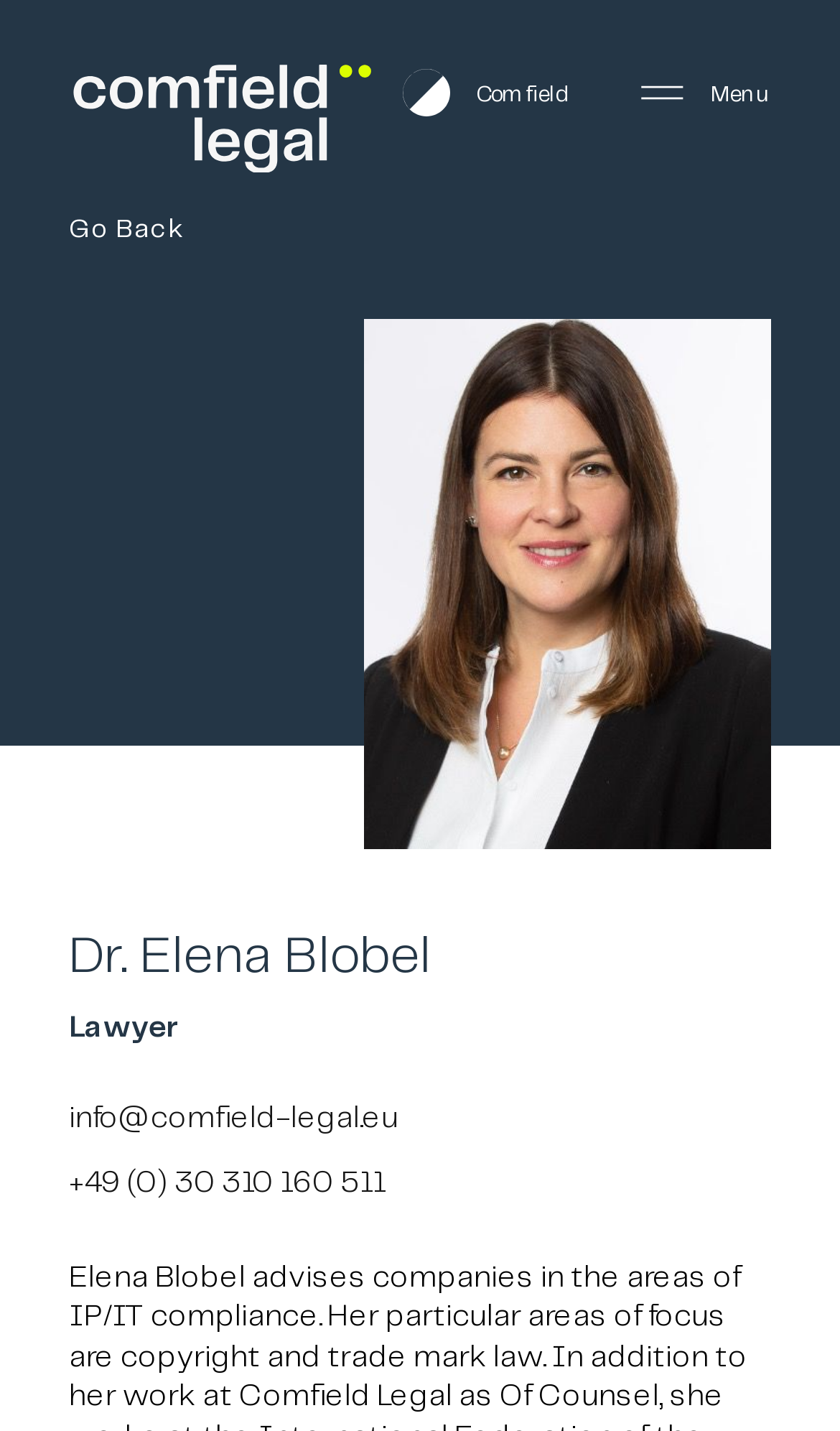Answer the question below using just one word or a short phrase: 
What is the profession of Dr. Elena Blobel?

Lawyer